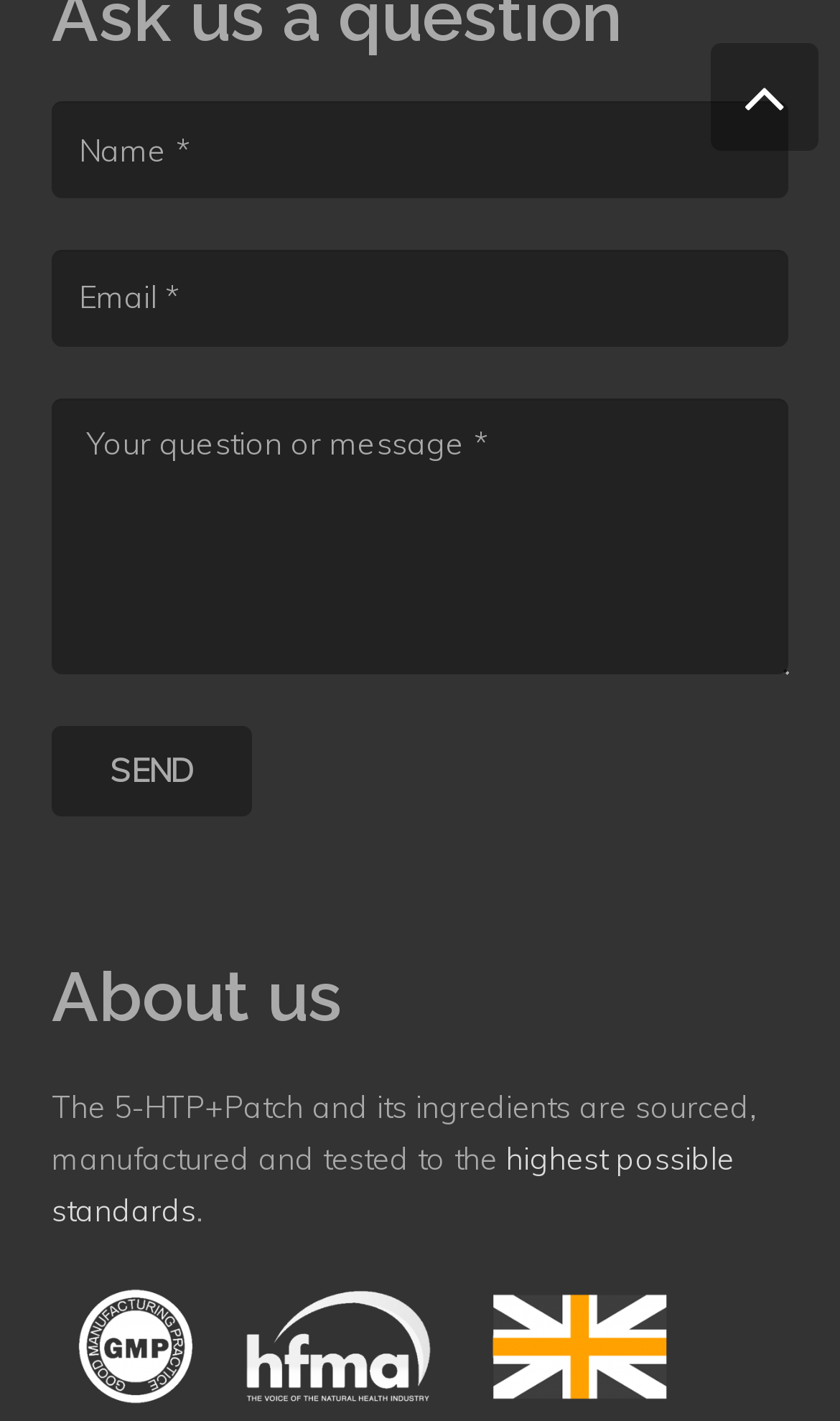Give a one-word or short phrase answer to the question: 
What is the purpose of the form?

To send a message